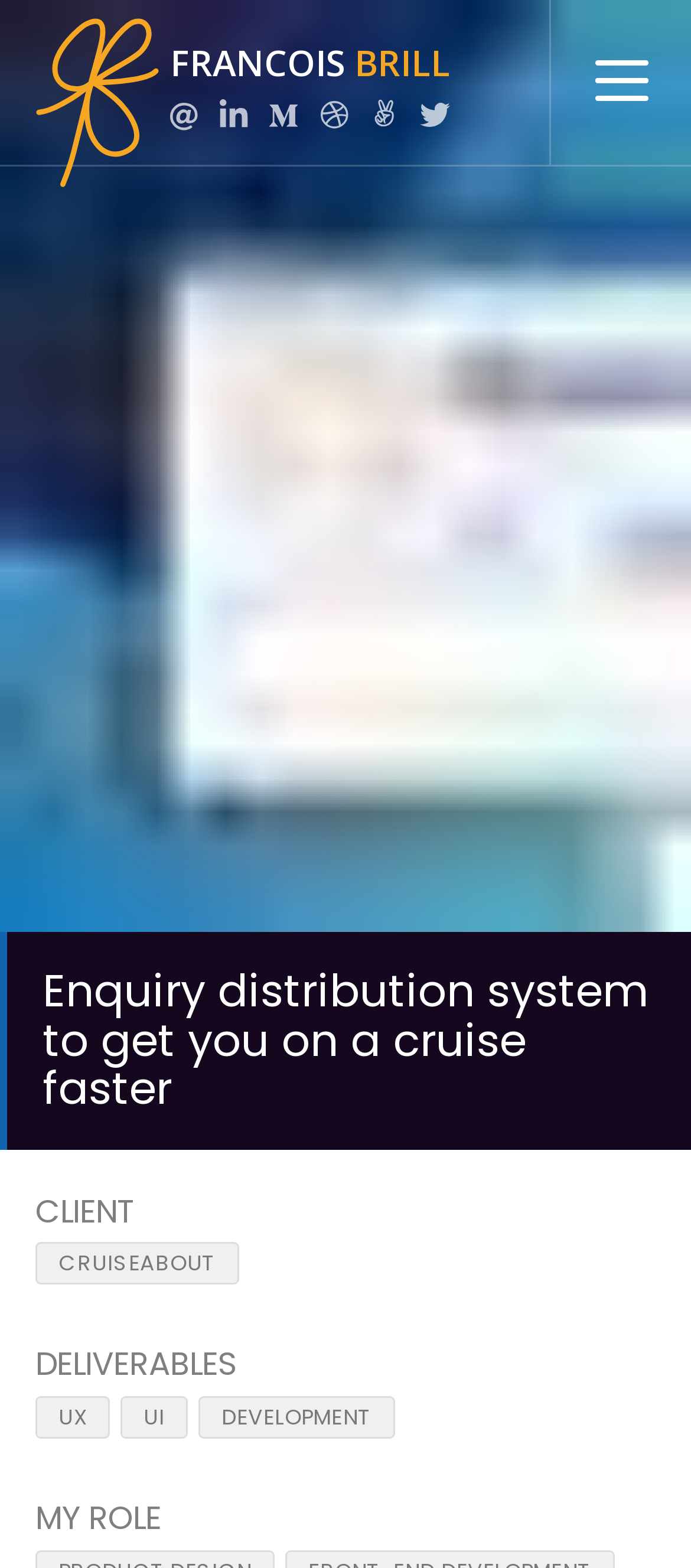Locate the bounding box of the UI element based on this description: "alt="Email Me"". Provide four float numbers between 0 and 1 as [left, top, right, bottom].

[0.077, 0.807, 0.193, 0.858]